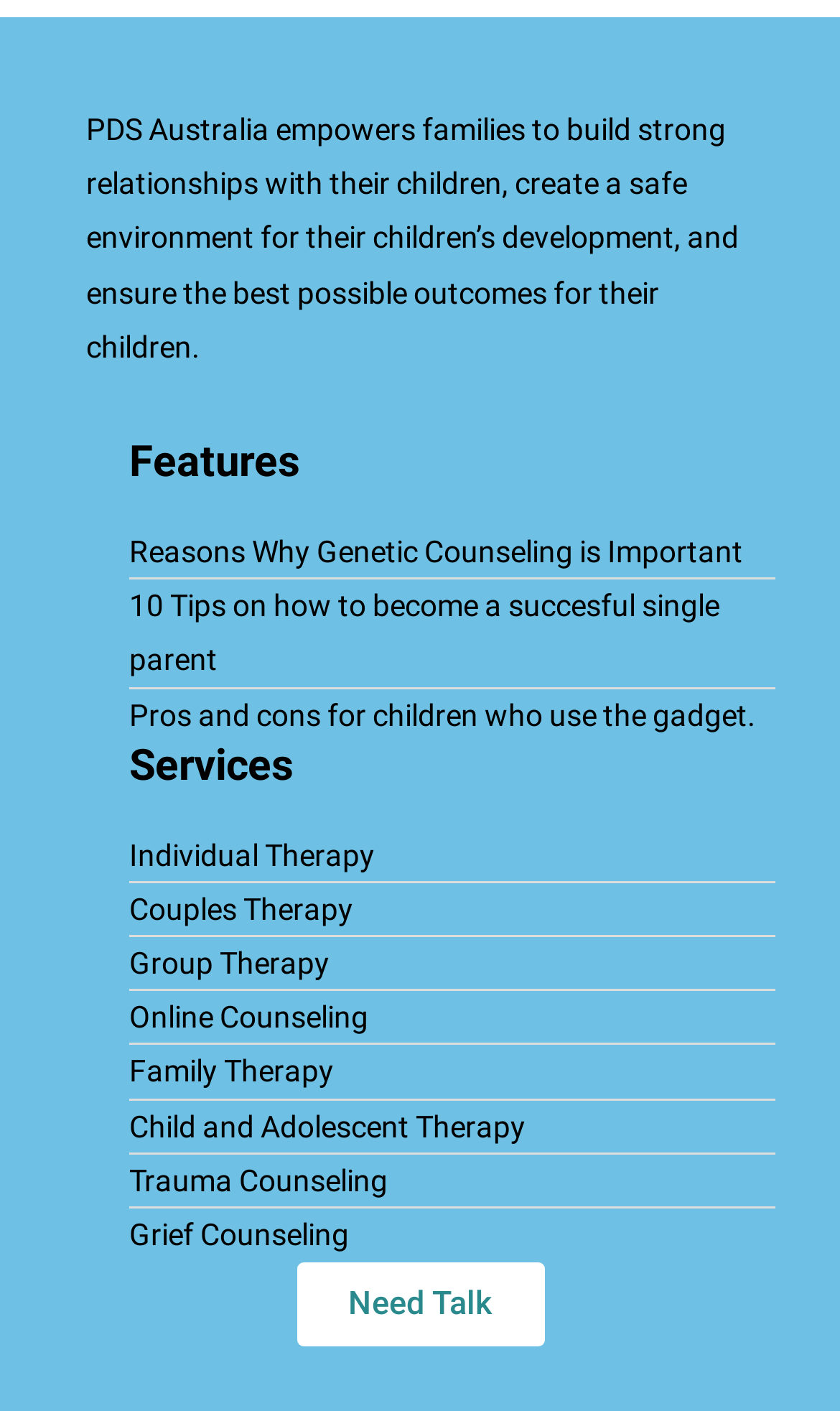From the webpage screenshot, identify the region described by Child and Adolescent Therapy. Provide the bounding box coordinates as (top-left x, top-left y, bottom-right x, bottom-right y), with each value being a floating point number between 0 and 1.

[0.154, 0.78, 0.923, 0.818]